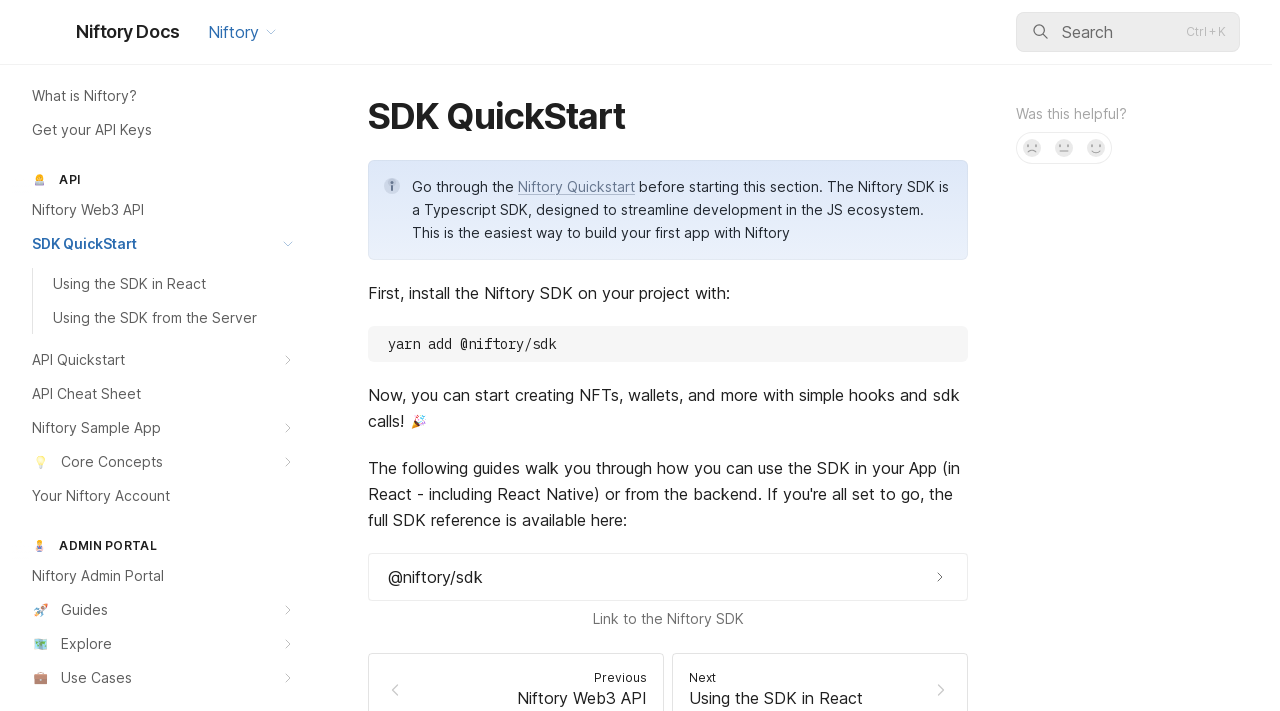Locate the bounding box of the UI element defined by this description: "Your Niftory Account". The coordinates should be given as four float numbers between 0 and 1, formatted as [left, top, right, bottom].

[0.009, 0.675, 0.238, 0.72]